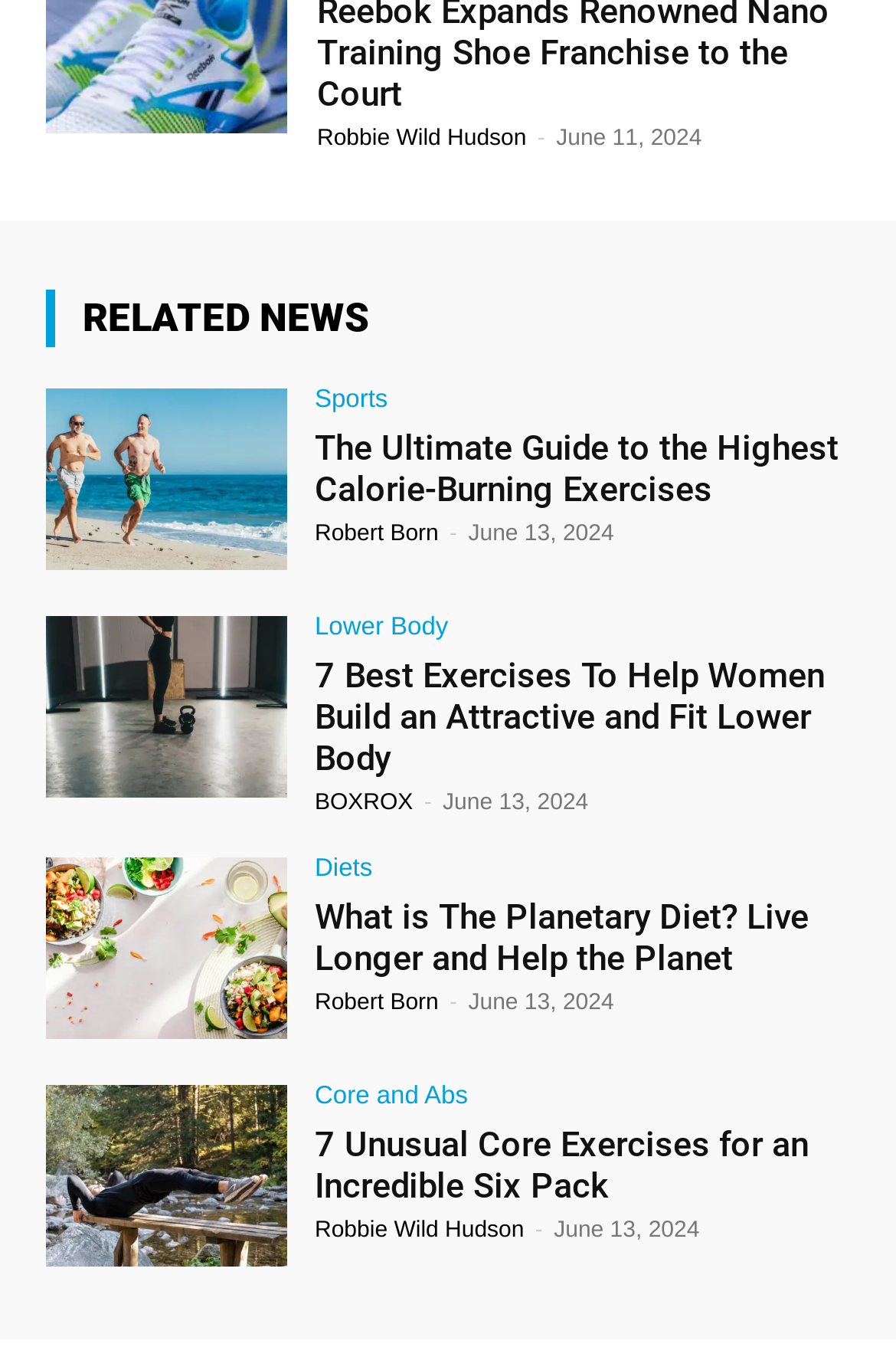Please identify the bounding box coordinates of where to click in order to follow the instruction: "Check out 'BOXROX'".

[0.351, 0.587, 0.461, 0.606]